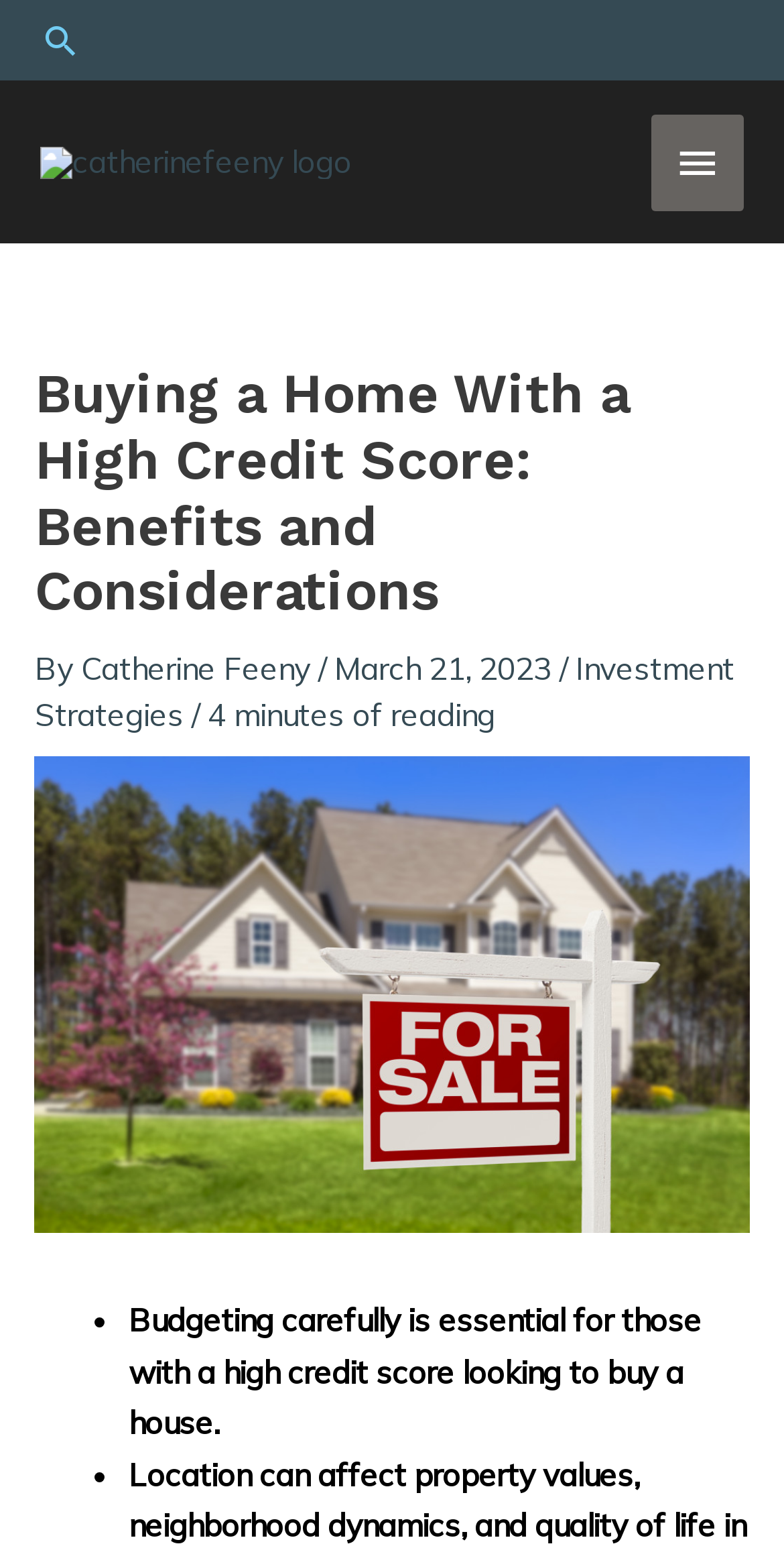Locate and generate the text content of the webpage's heading.

Buying a Home With a High Credit Score: Benefits and Considerations